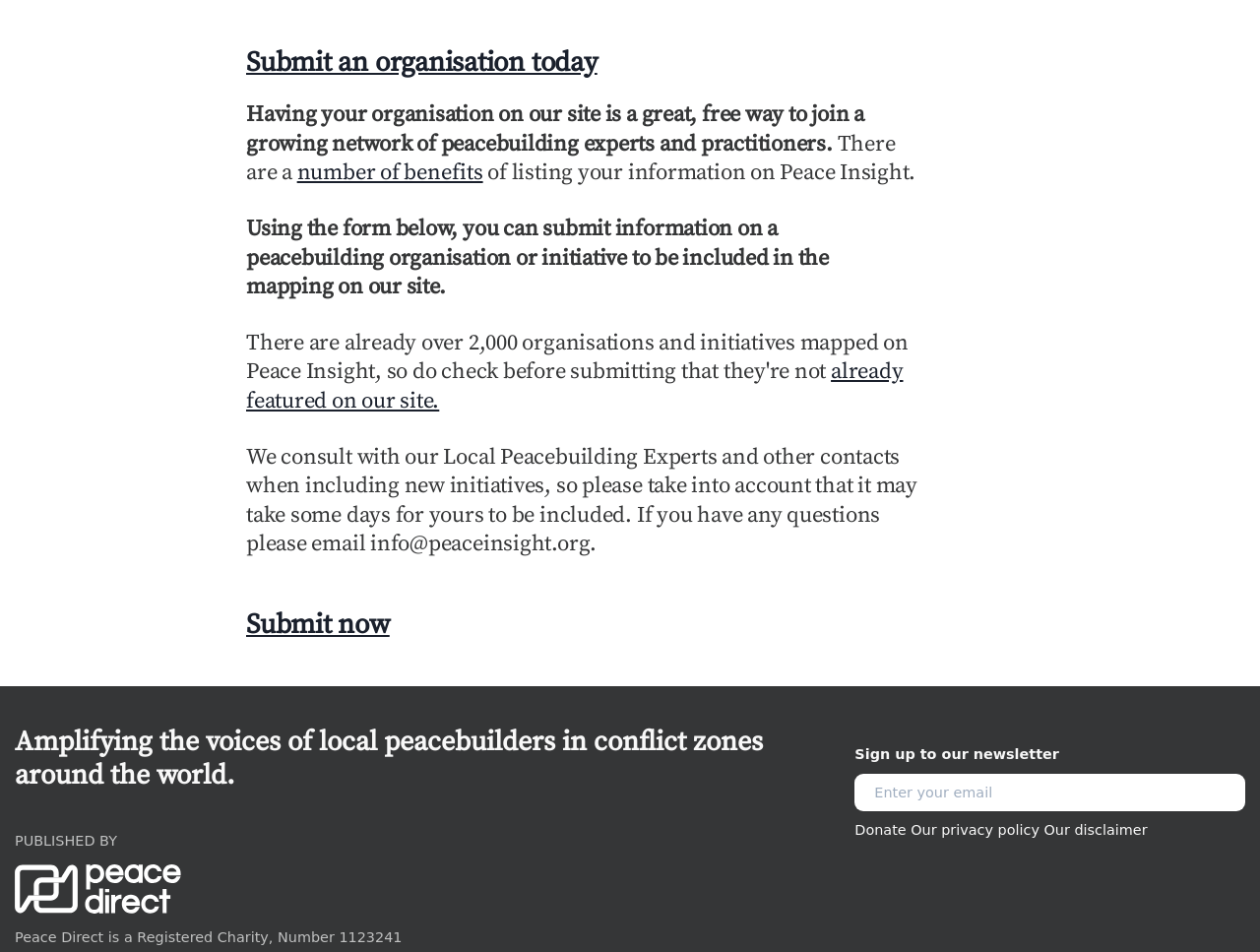Locate the bounding box coordinates of the clickable region to complete the following instruction: "Submit an organisation today."

[0.195, 0.047, 0.474, 0.083]